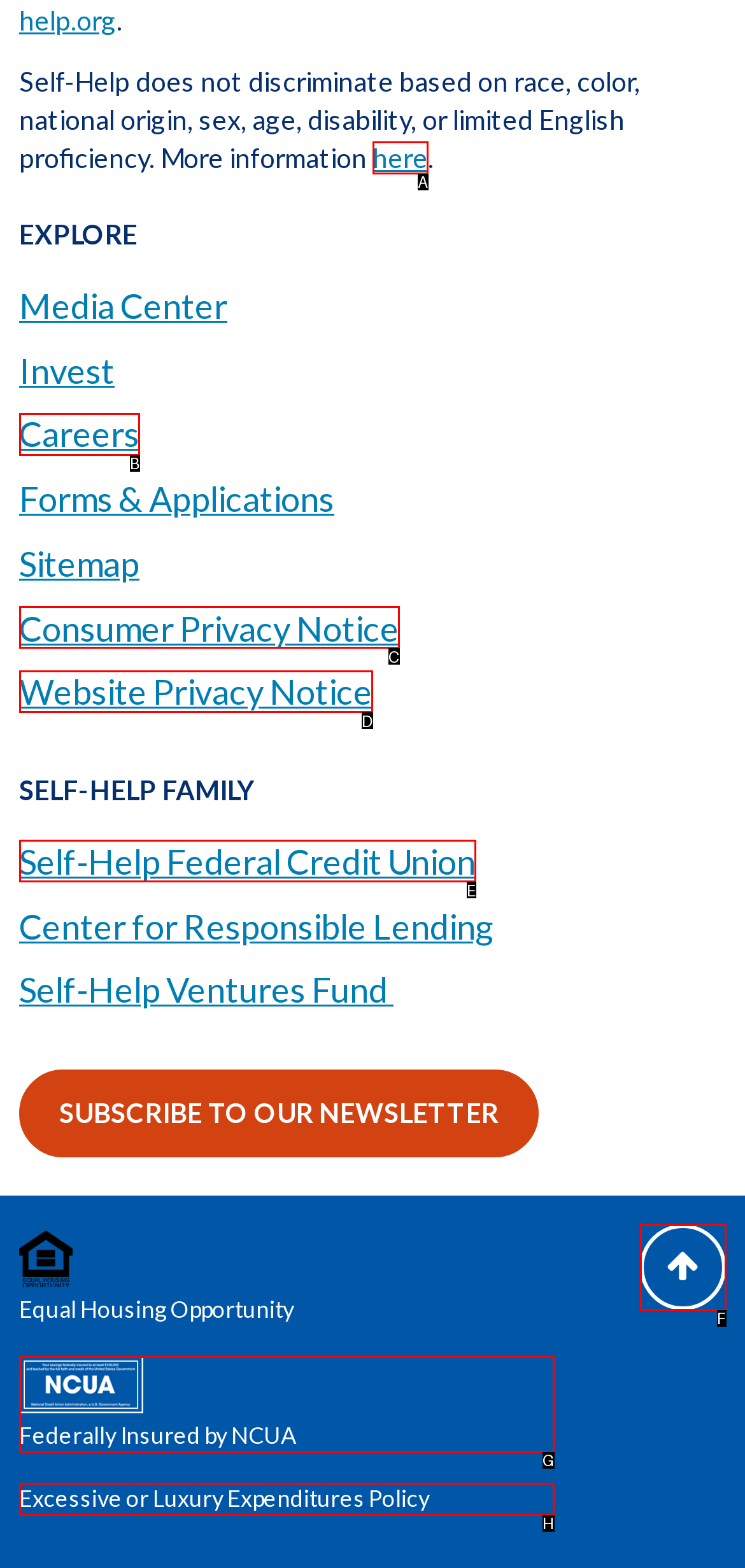Select the letter that aligns with the description: Excessive or Luxury Expenditures Policy. Answer with the letter of the selected option directly.

H